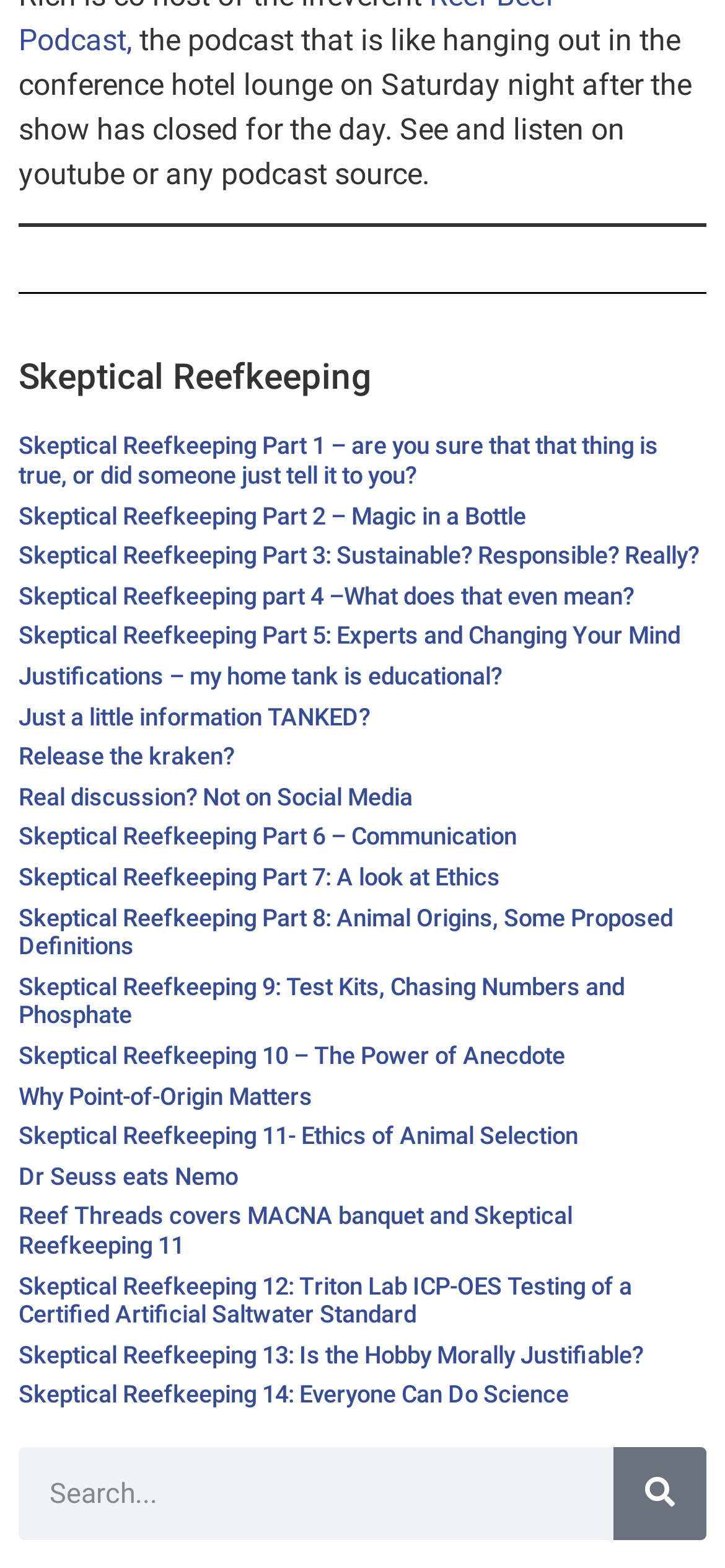What is the topic of the article 'Justifications – my home tank is educational?'
Utilize the image to construct a detailed and well-explained answer.

The topic of the article 'Justifications – my home tank is educational?' can be inferred from the heading text, which suggests that the article is about justifying the educational value of a home tank.